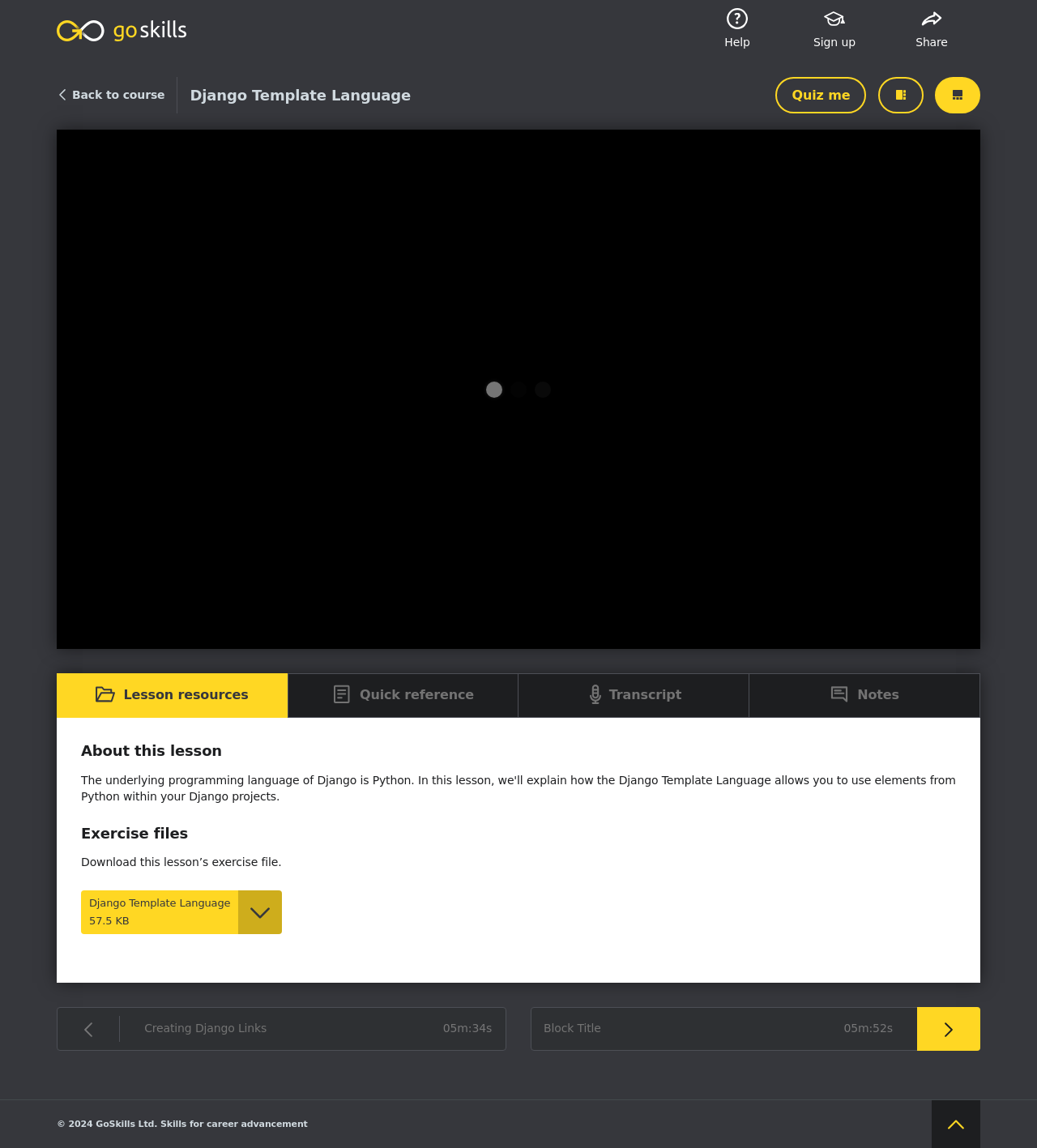Find the bounding box coordinates for the HTML element specified by: "Compact player layout".

[0.847, 0.067, 0.89, 0.099]